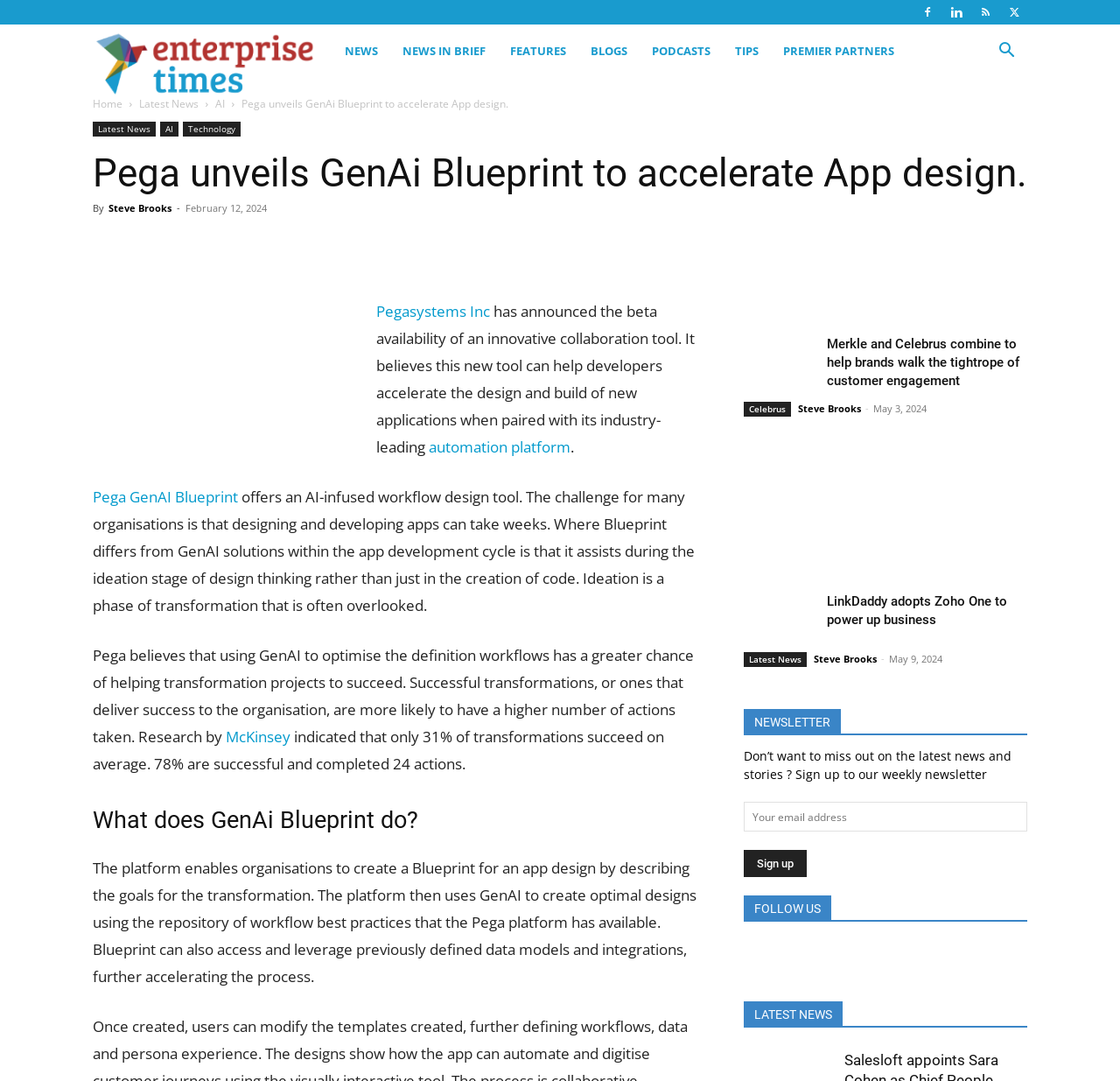Generate a comprehensive description of the webpage content.

This webpage is about Pega GenAI Blueprint, a collaborative application that combines GenAI with Pega's industry best practices. At the top, there are several links to different sections of the website, including "Enterprise Times", "NEWS", "FEATURES", "BLOGS", "PODCASTS", "TIPS", and "PREMIER PARTNERS". A search button is also located at the top right corner.

Below the top navigation, there is a header section with a title "Pega unveils GenAi Blueprint to accelerate App design." followed by a brief description of the author and the date of publication. There are also several social media links and a "NEWSLETTER" section where users can sign up to receive the latest news and stories.

The main content of the webpage is divided into several sections. The first section describes Pega GenAI Blueprint, an AI-infused workflow design tool that helps organizations accelerate the design and build of new applications. The section includes an image of a blueprint and a brief description of how the tool works.

The next section is a news article about Merkle and Celebrus combining to help brands walk the tightrope of customer engagement. This section includes an image of a person tightrope walking and a brief summary of the article.

The following sections are more news articles, including one about LinkDaddy adopting Zoho One to power up its business, and another about the latest news and stories.

At the bottom of the webpage, there are links to follow the website on social media platforms such as Facebook, Twitter, LinkedIn, and RSS Feed.